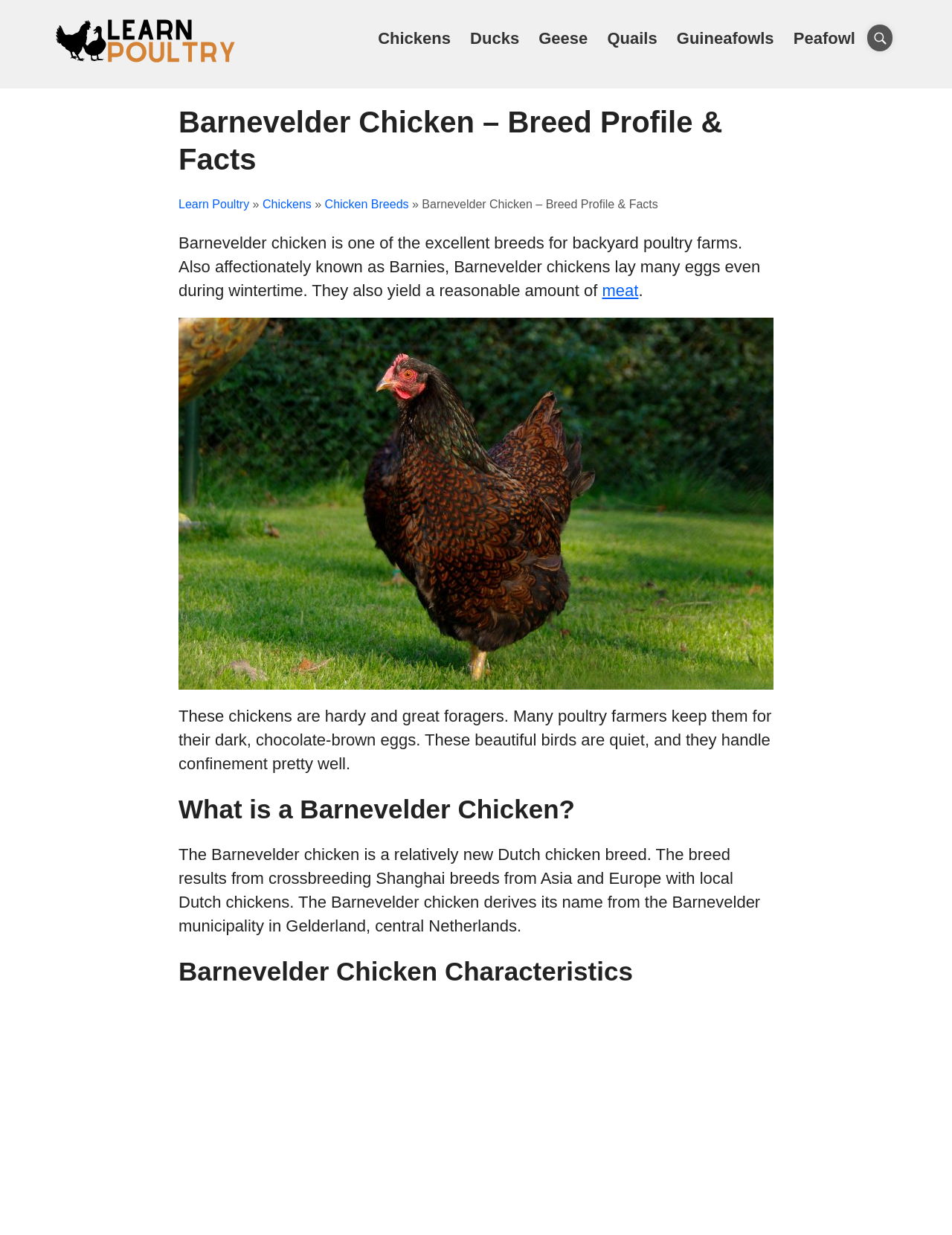What is the name of the chicken breed profiled on this webpage?
Provide a well-explained and detailed answer to the question.

I determined the answer by looking at the heading 'Barnevelder Chicken – Breed Profile & Facts' and the text 'Barnevelder chicken is one of the excellent breeds for backyard poultry farms.' which indicates that the webpage is about the Barnevelder chicken breed.